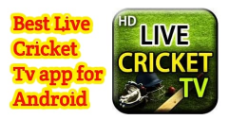What type of devices is the app compatible with?
Could you answer the question with a detailed and thorough explanation?

The caption specifically mentions the app as the 'Best Live Cricket TV app for Android', which implies that the app is compatible with Android devices.